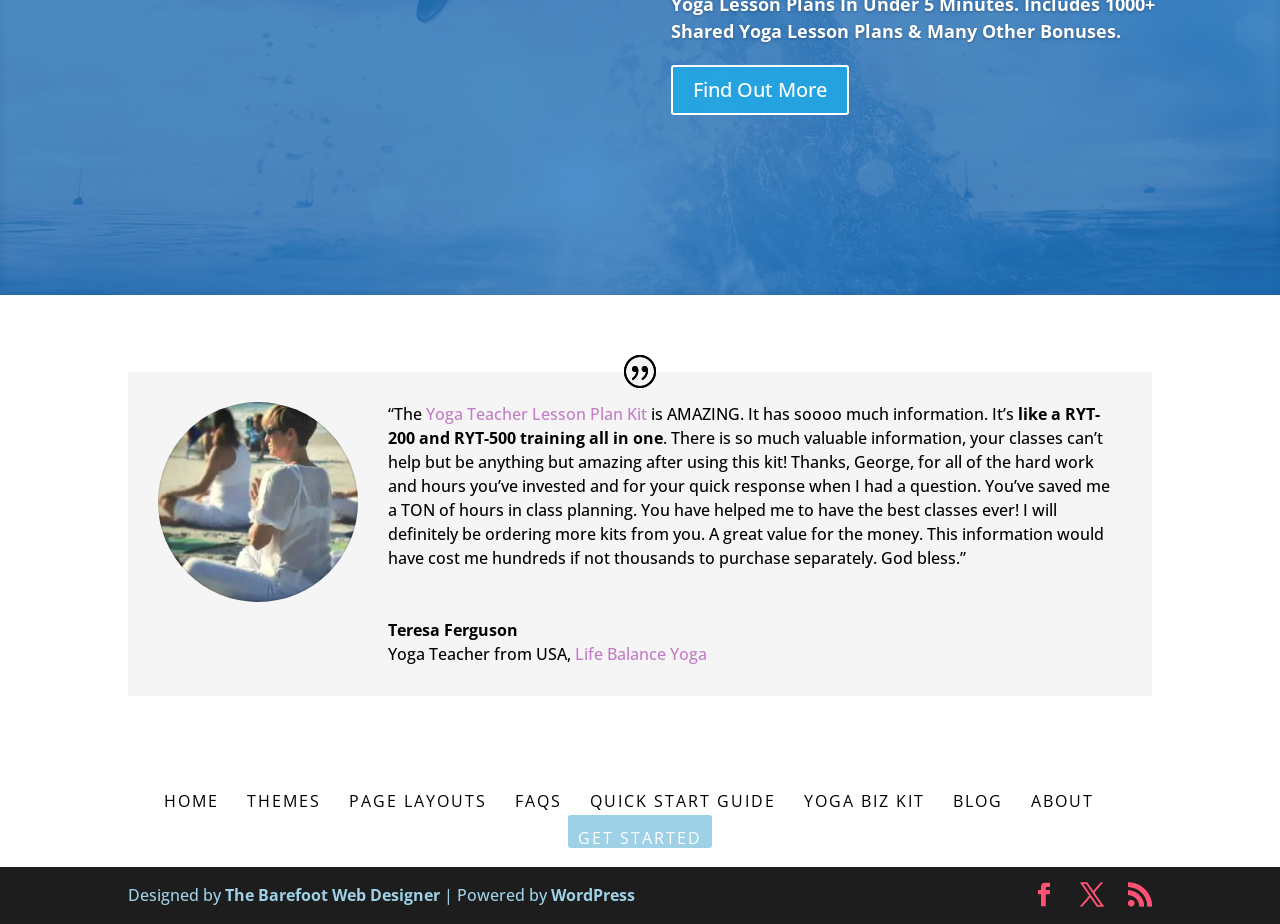Answer briefly with one word or phrase:
What is the name of the yoga teacher?

Teresa Ferguson